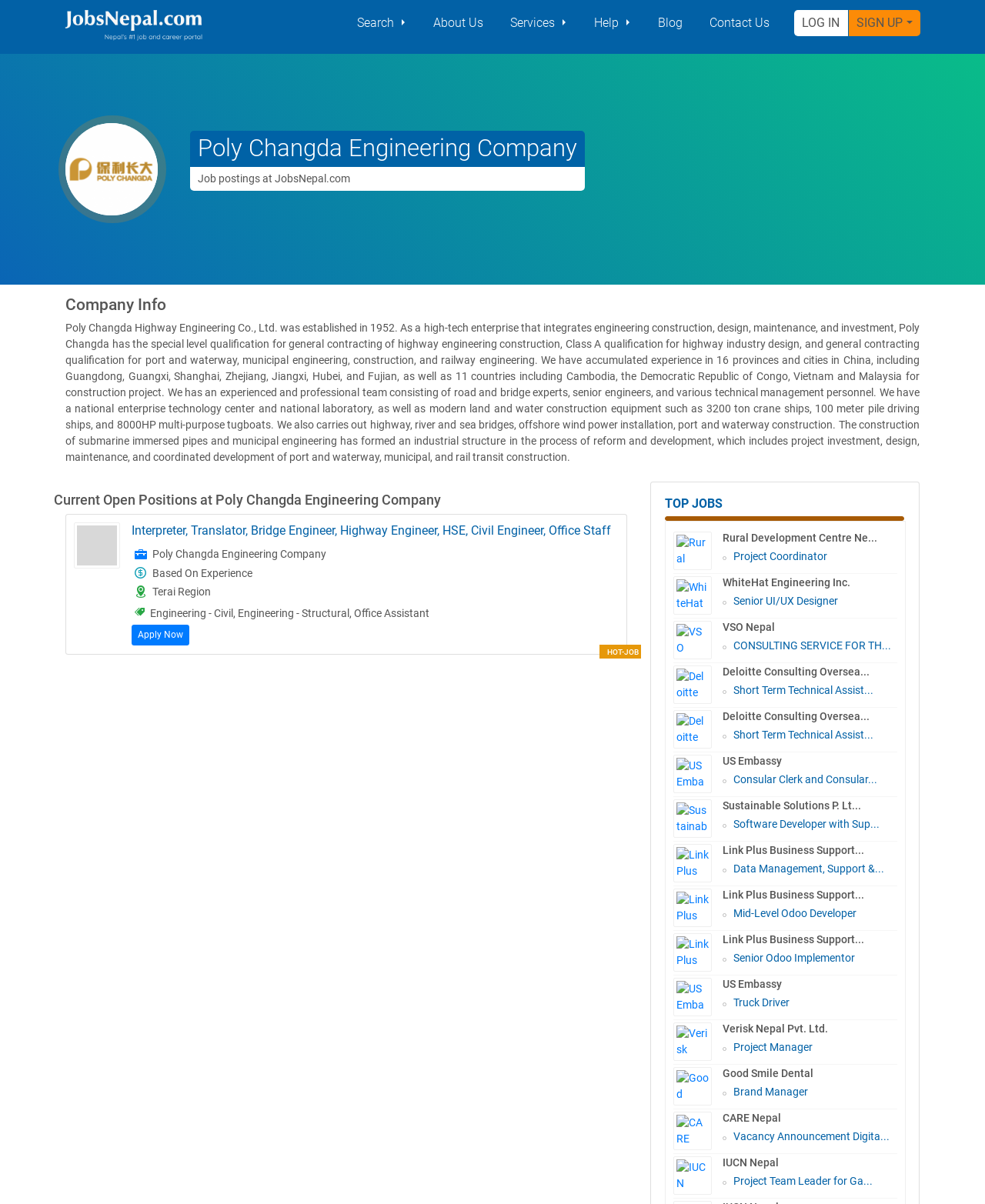Please provide the bounding box coordinates for the element that needs to be clicked to perform the instruction: "Read more about SPCA Westchester’s First Mobile Adoption Unit". The coordinates must consist of four float numbers between 0 and 1, formatted as [left, top, right, bottom].

None